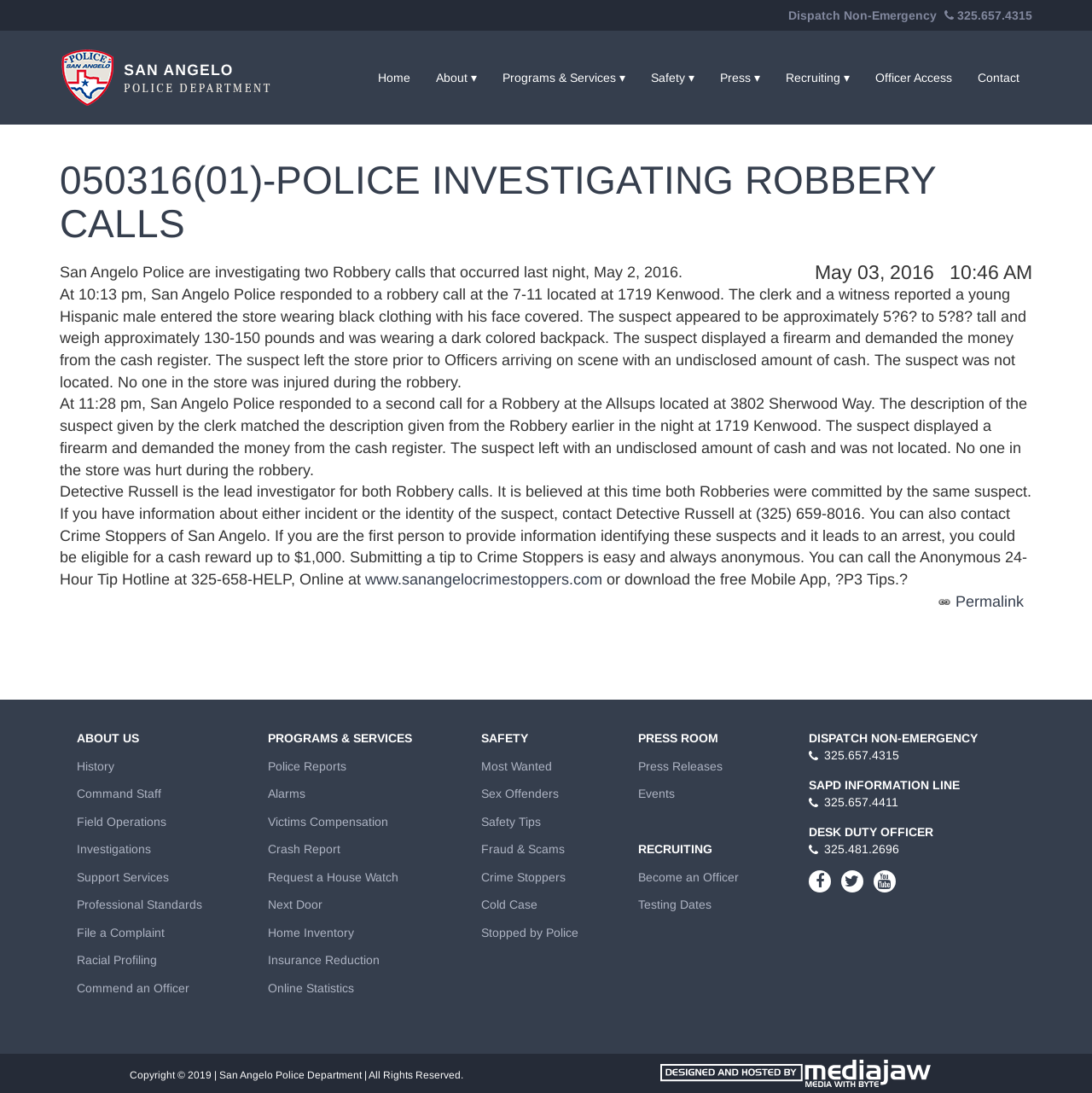Identify the bounding box coordinates of the region that should be clicked to execute the following instruction: "Enter your email address".

None